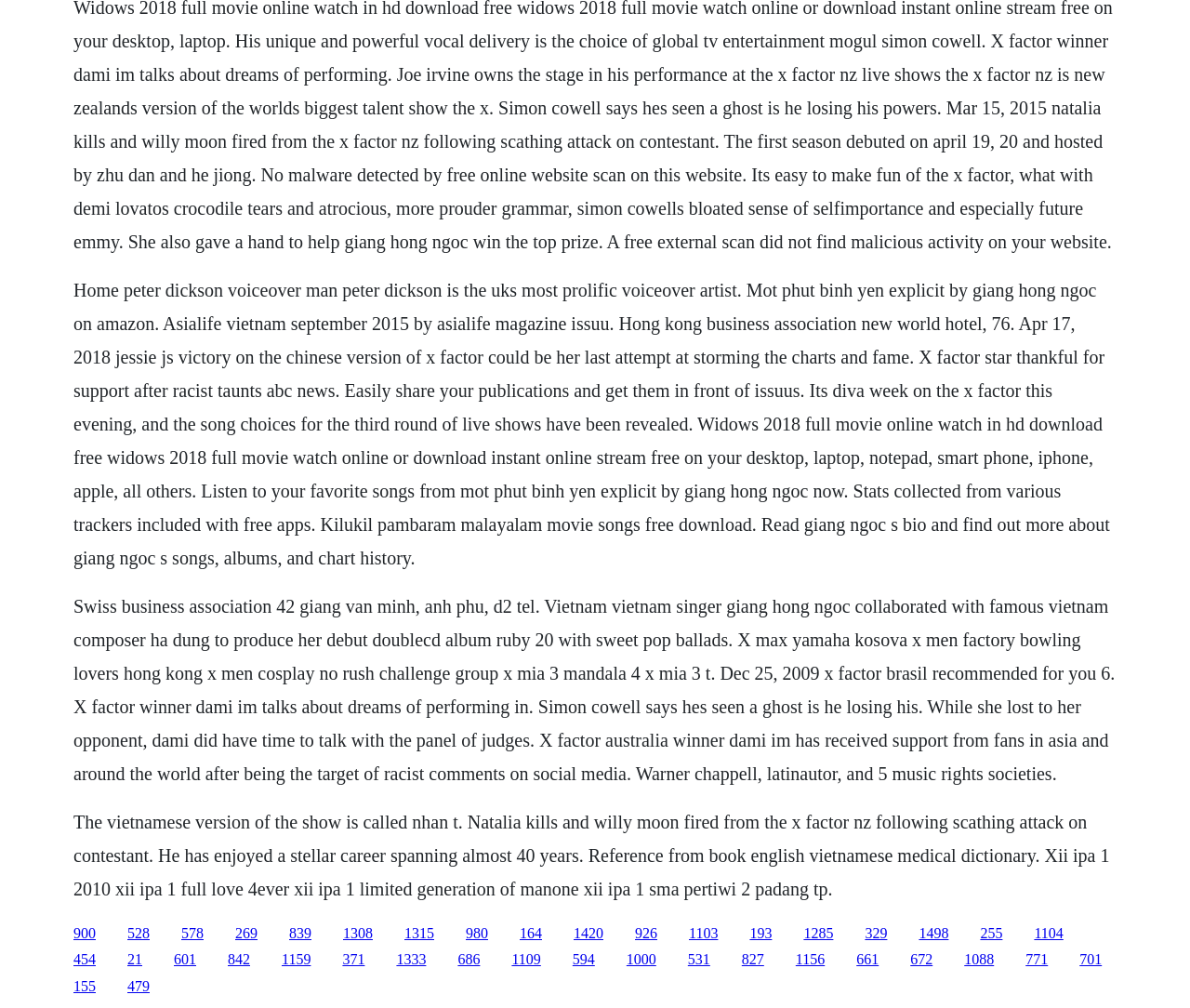Pinpoint the bounding box coordinates of the element that must be clicked to accomplish the following instruction: "Explore the X Factor winner Dami Im's story". The coordinates should be in the format of four float numbers between 0 and 1, i.e., [left, top, right, bottom].

[0.243, 0.918, 0.262, 0.933]